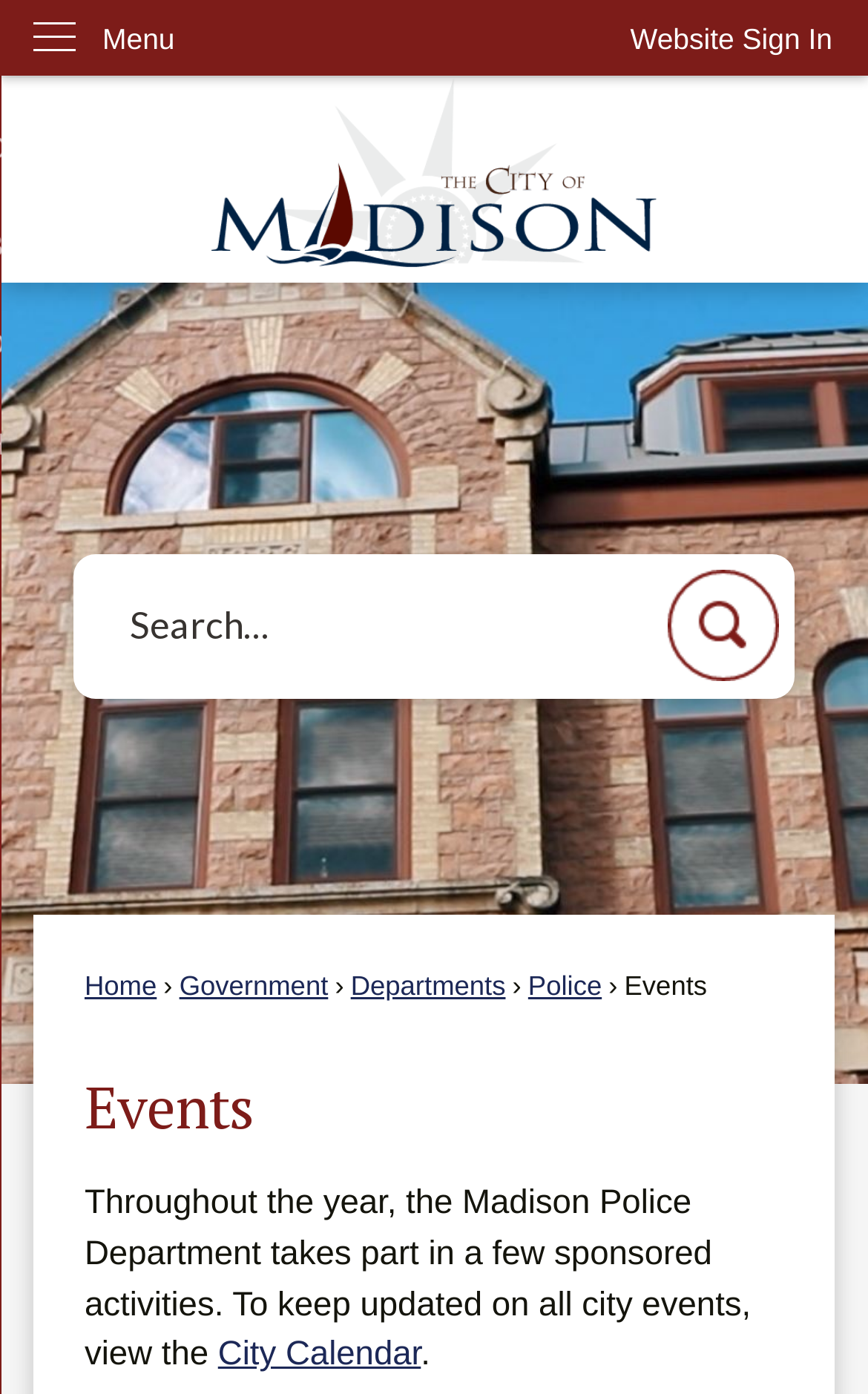Please identify the bounding box coordinates of the region to click in order to complete the task: "Skip to main content". The coordinates must be four float numbers between 0 and 1, specified as [left, top, right, bottom].

[0.0, 0.0, 0.044, 0.027]